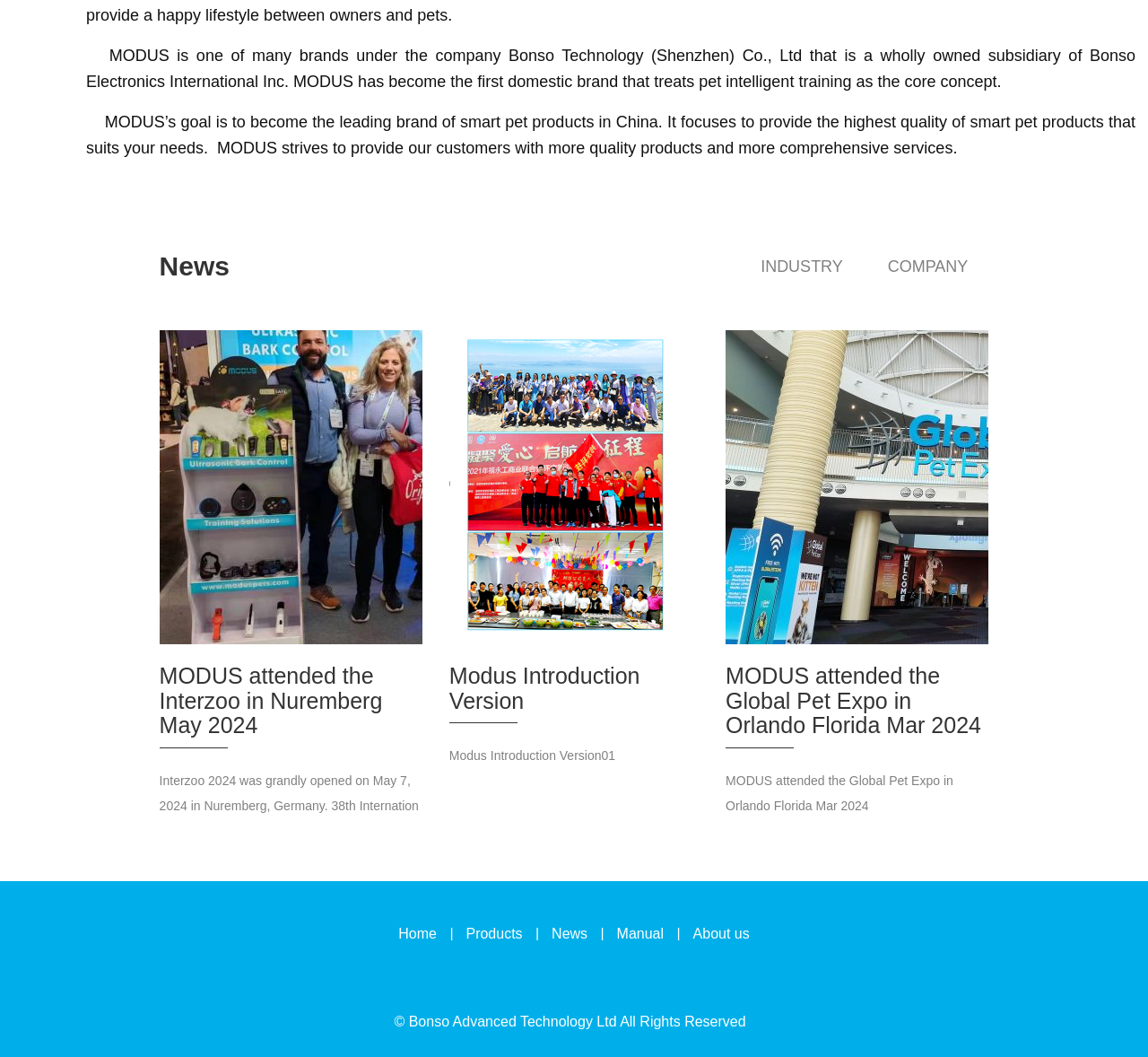Locate the bounding box coordinates of the UI element described by: "About us". Provide the coordinates as four float numbers between 0 and 1, formatted as [left, top, right, bottom].

[0.604, 0.876, 0.653, 0.89]